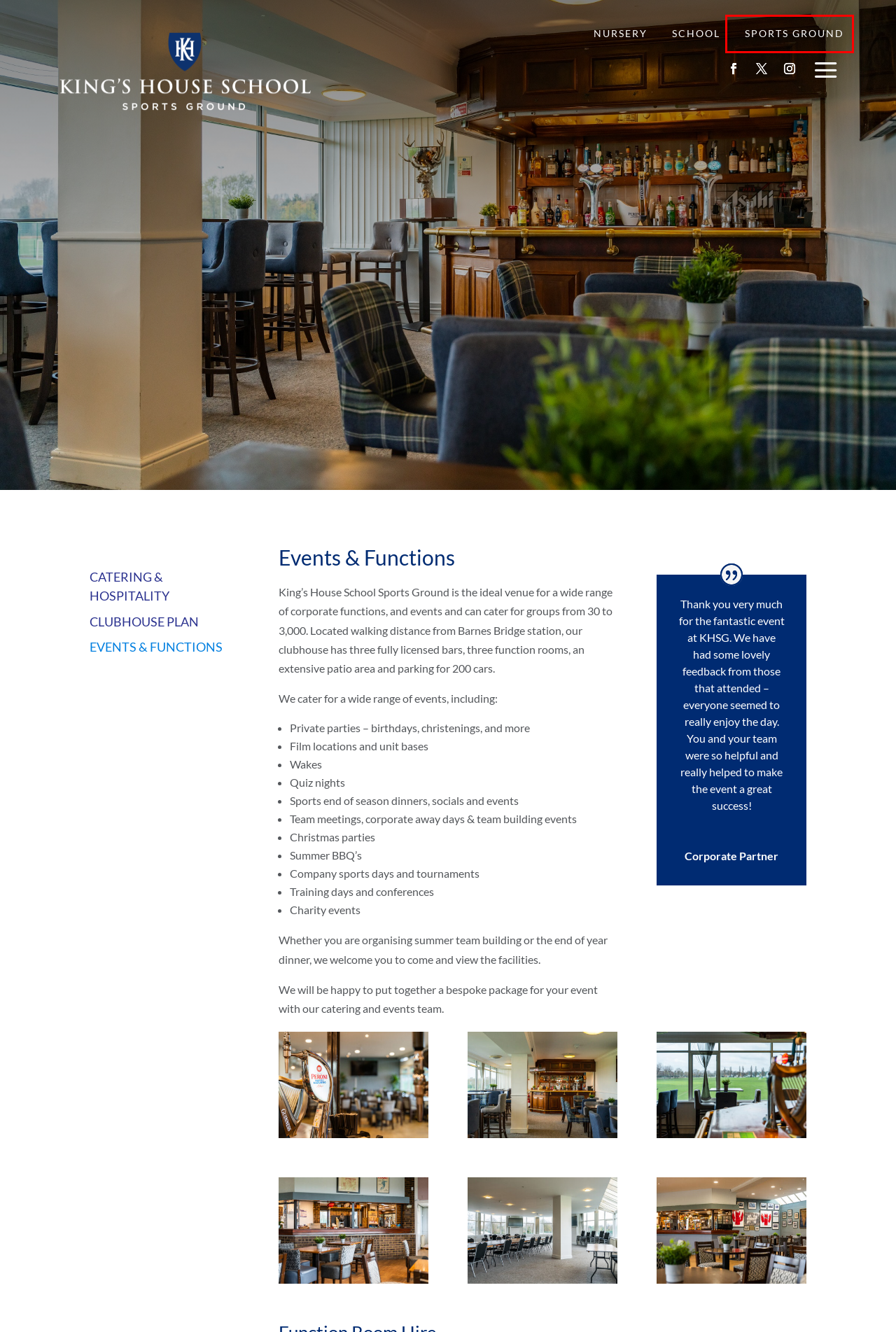Analyze the webpage screenshot with a red bounding box highlighting a UI element. Select the description that best matches the new webpage after clicking the highlighted element. Here are the options:
A. Independent Co-Ed School Richmond | King's House School
B. Sports Ground Chiswick | King's House School Sports Ground
C. Catering & Hospitality | King's House School Sports Ground
D. CS STAGS 1863
E. FAQs | King's House School Sports Ground
F. Clubhouse Plan | King's House School Sports Ground
G. Private Day Nursery & Preschool Richmond | King's House
H. About | Kings Tennis Centre

B